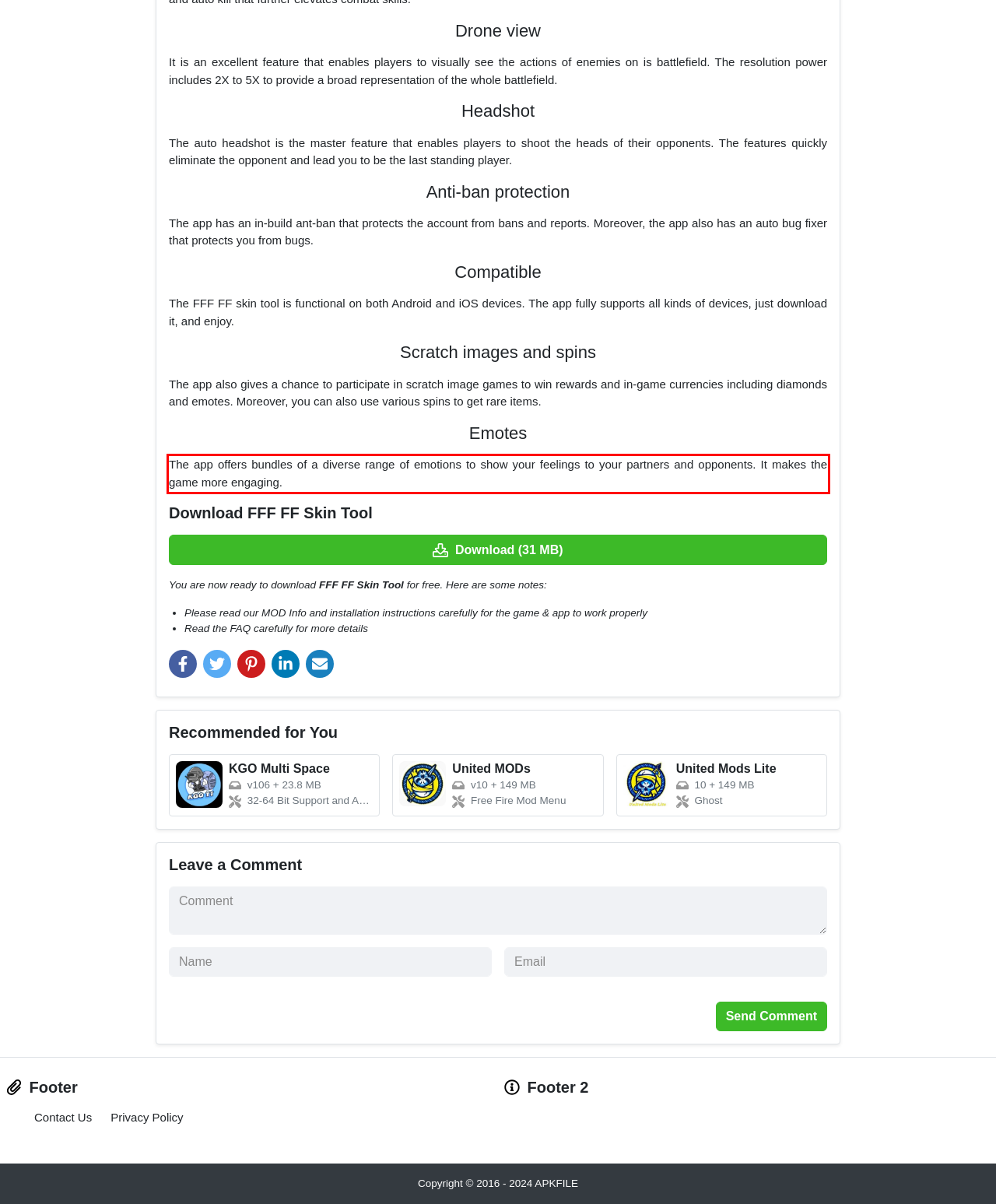You are looking at a screenshot of a webpage with a red rectangle bounding box. Use OCR to identify and extract the text content found inside this red bounding box.

The app offers bundles of a diverse range of emotions to show your feelings to your partners and opponents. It makes the game more engaging.